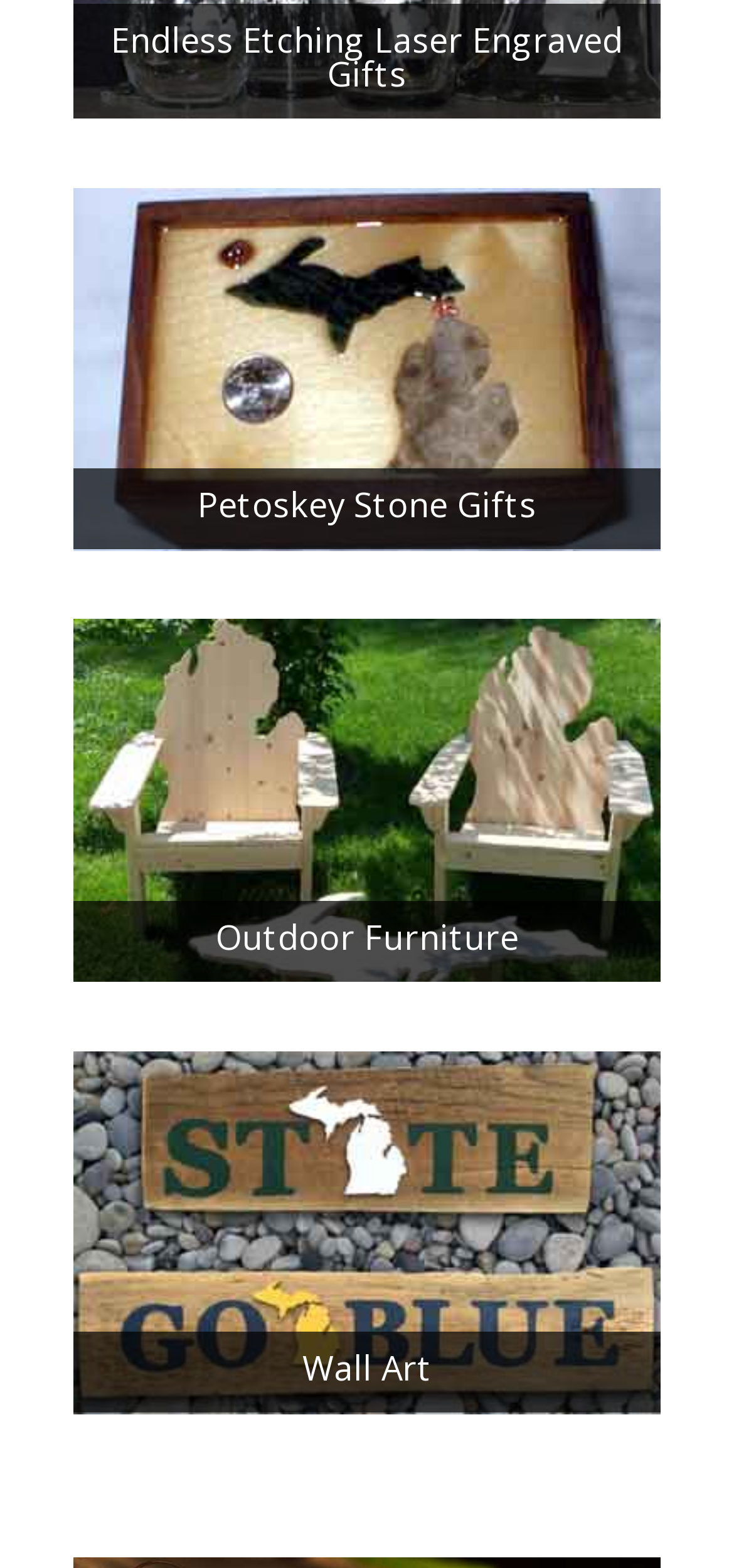Use a single word or phrase to answer the question: Are there images associated with each gift category?

Yes